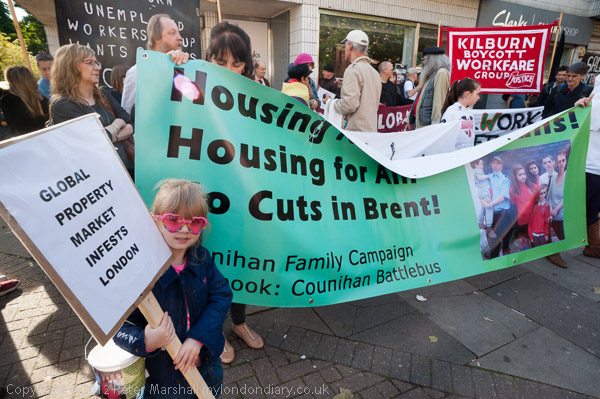Please answer the following query using a single word or phrase: 
What is written on the large banner?

Housing for All - No Cuts in Brent!